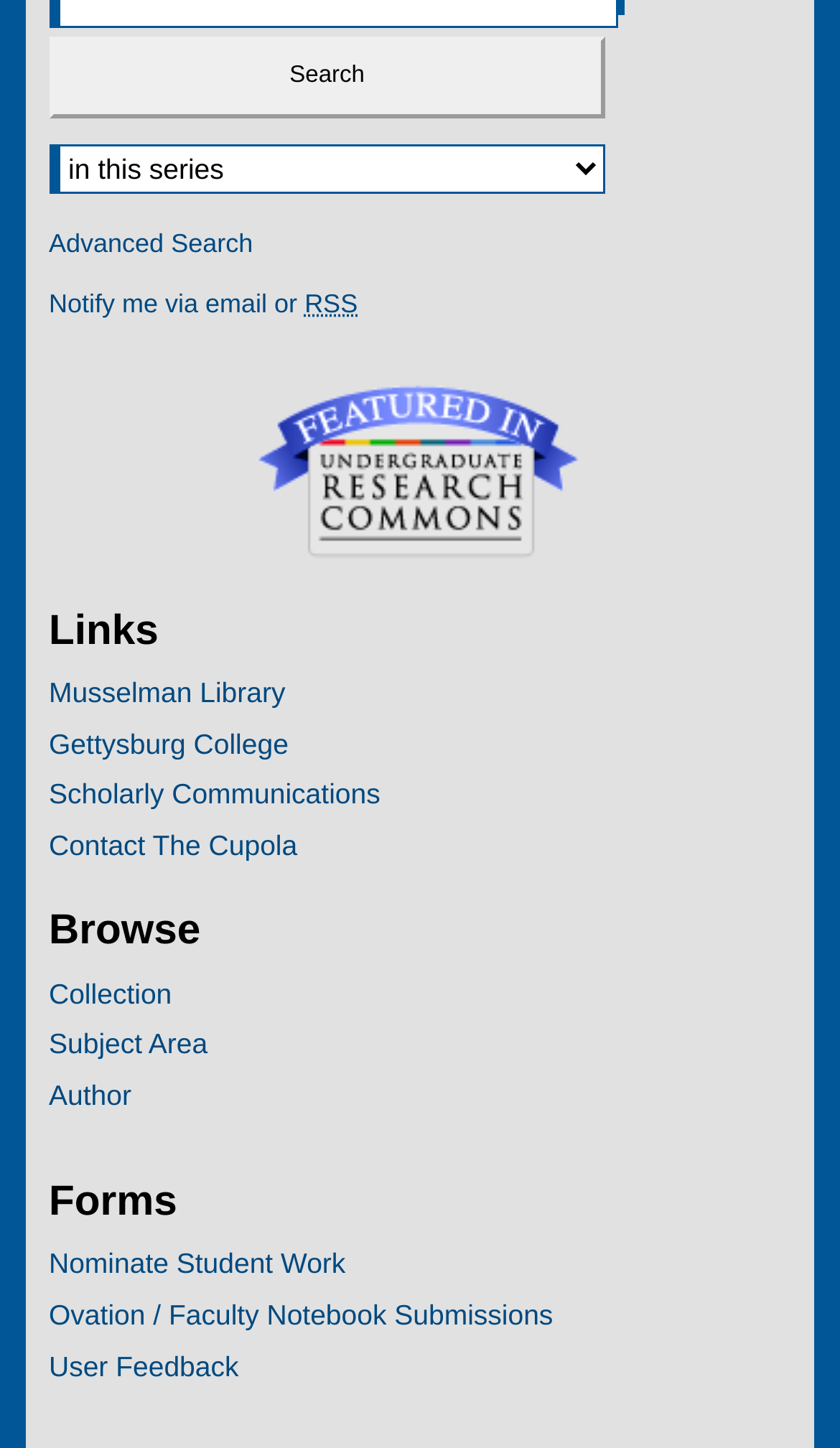Ascertain the bounding box coordinates for the UI element detailed here: "Collection". The coordinates should be provided as [left, top, right, bottom] with each value being a float between 0 and 1.

[0.058, 0.675, 0.942, 0.698]